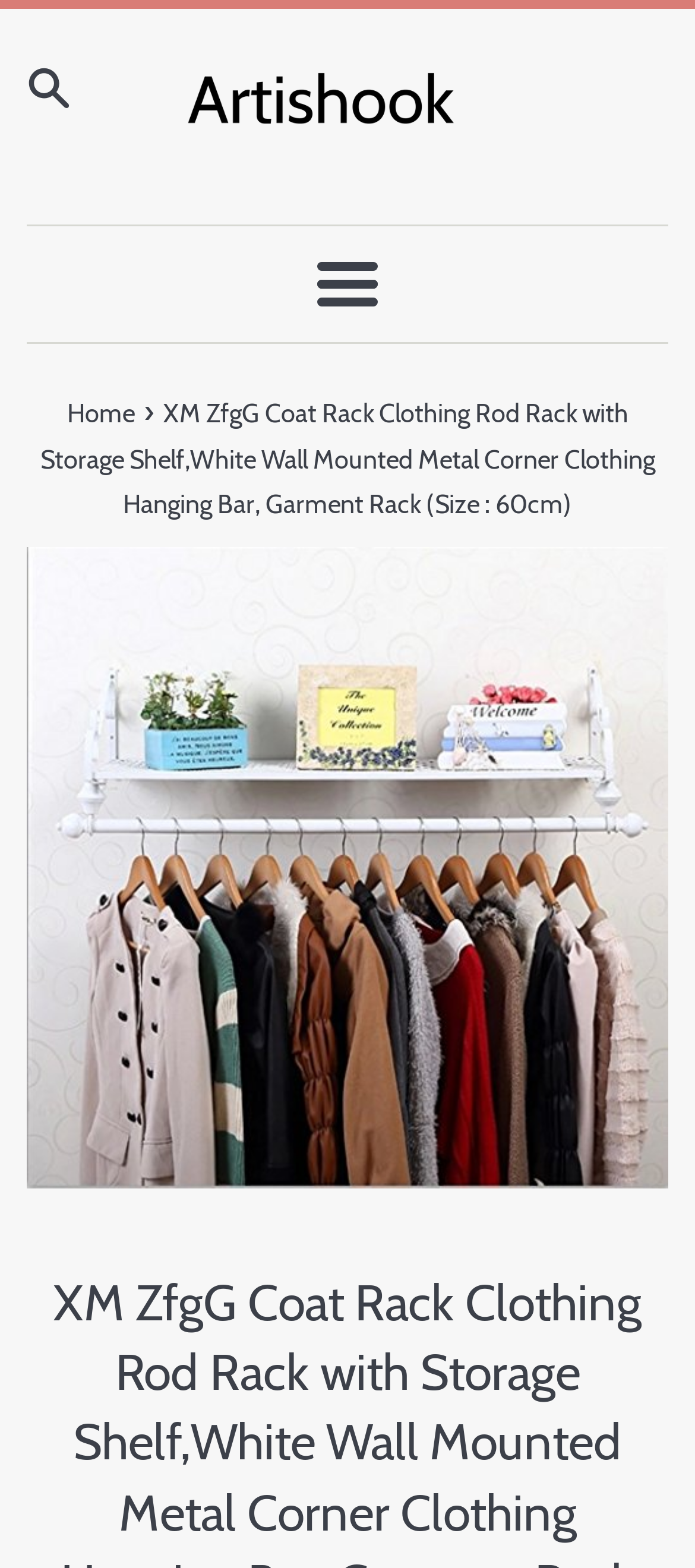What is the purpose of the button?
Examine the image and provide an in-depth answer to the question.

I determined the purpose of the button by looking at the button element with the text 'Menu' which suggests that it is a menu button that opens a dropdown or popup menu.